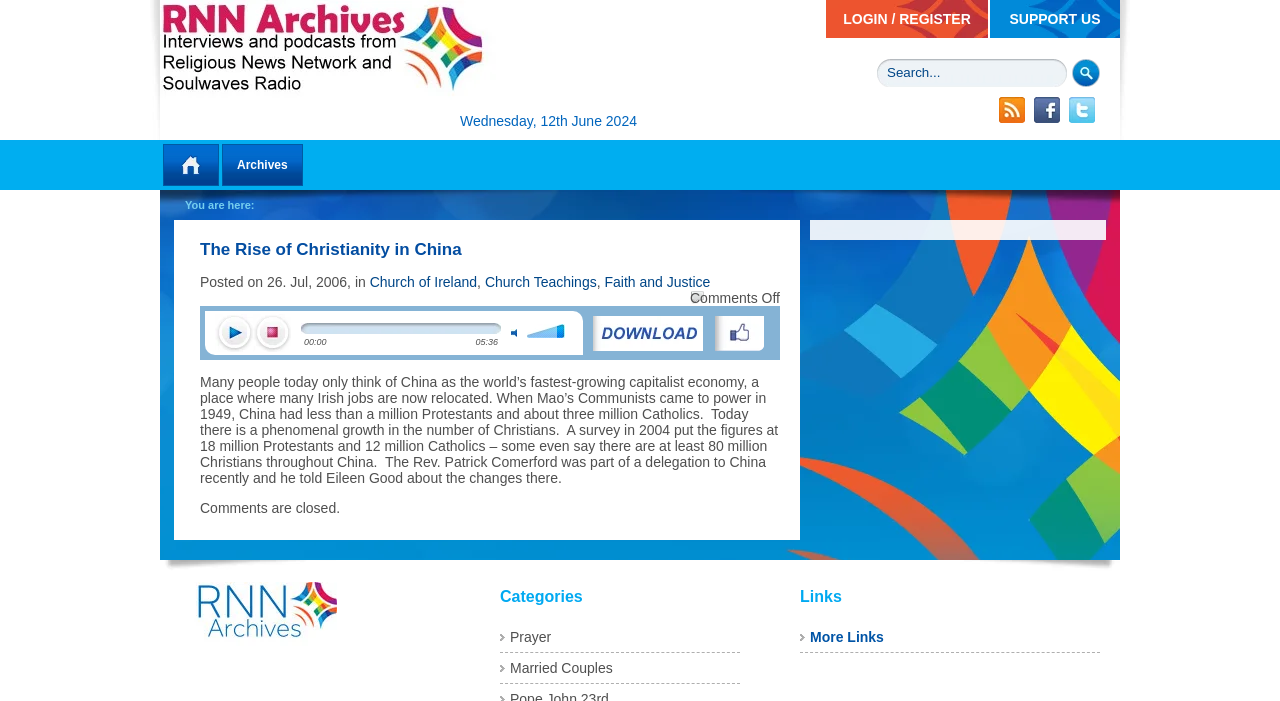Use a single word or phrase to respond to the question:
How many Protestants are there in China according to a 2004 survey?

18 million